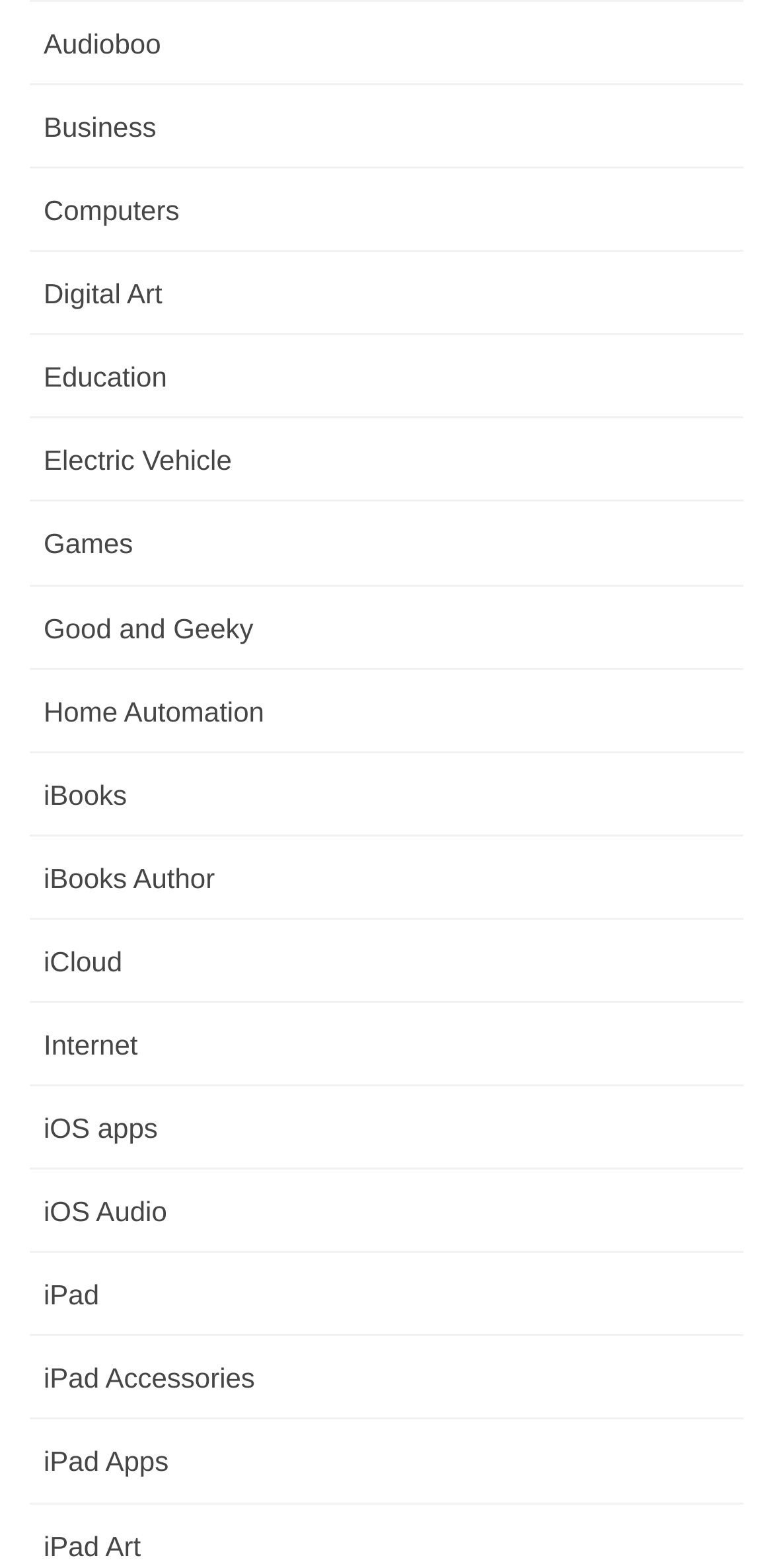What is the first category listed?
Based on the image, respond with a single word or phrase.

Audioboo